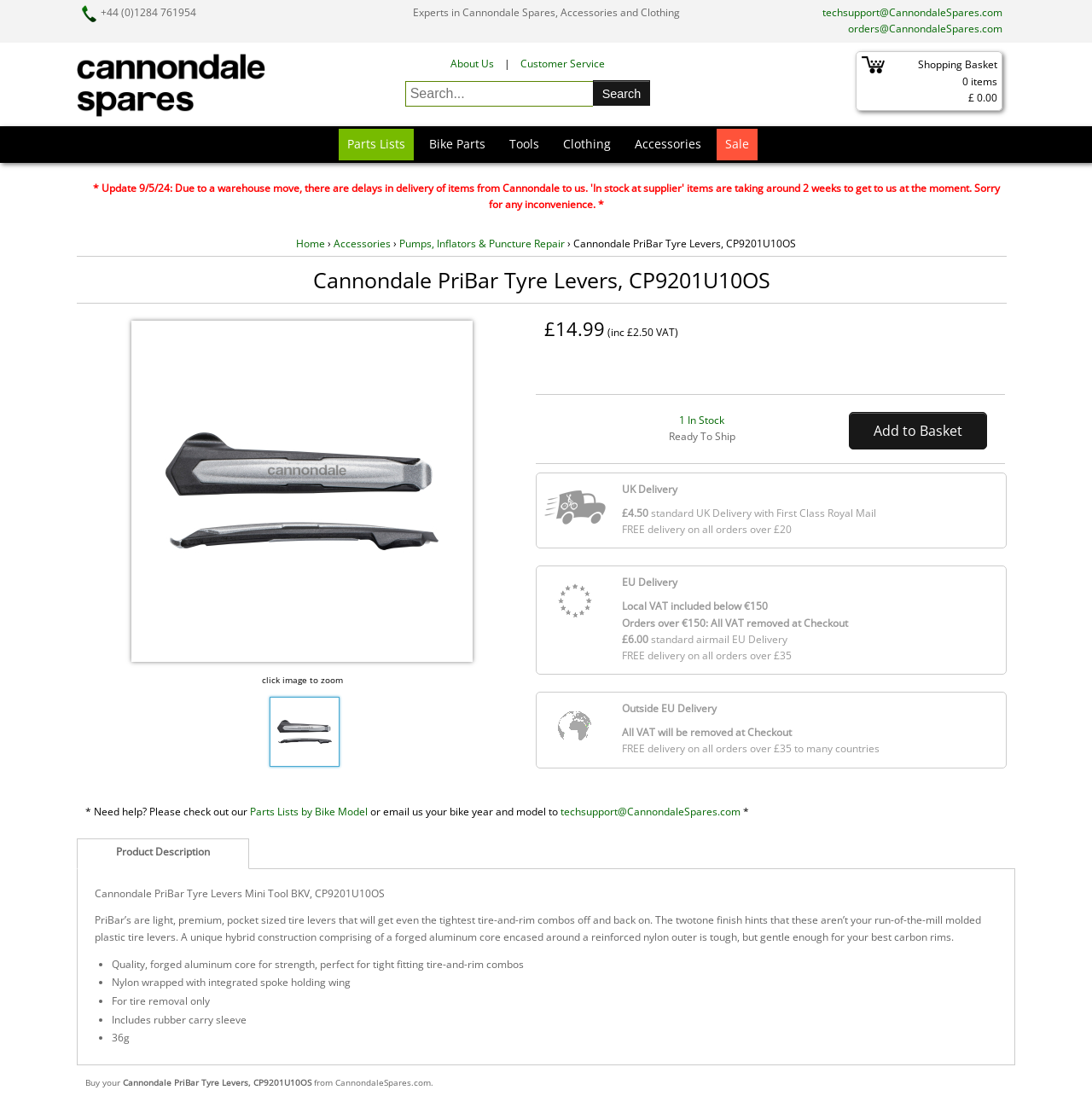Can you extract the primary headline text from the webpage?

Cannondale PriBar Tyre Levers, CP9201U10OS